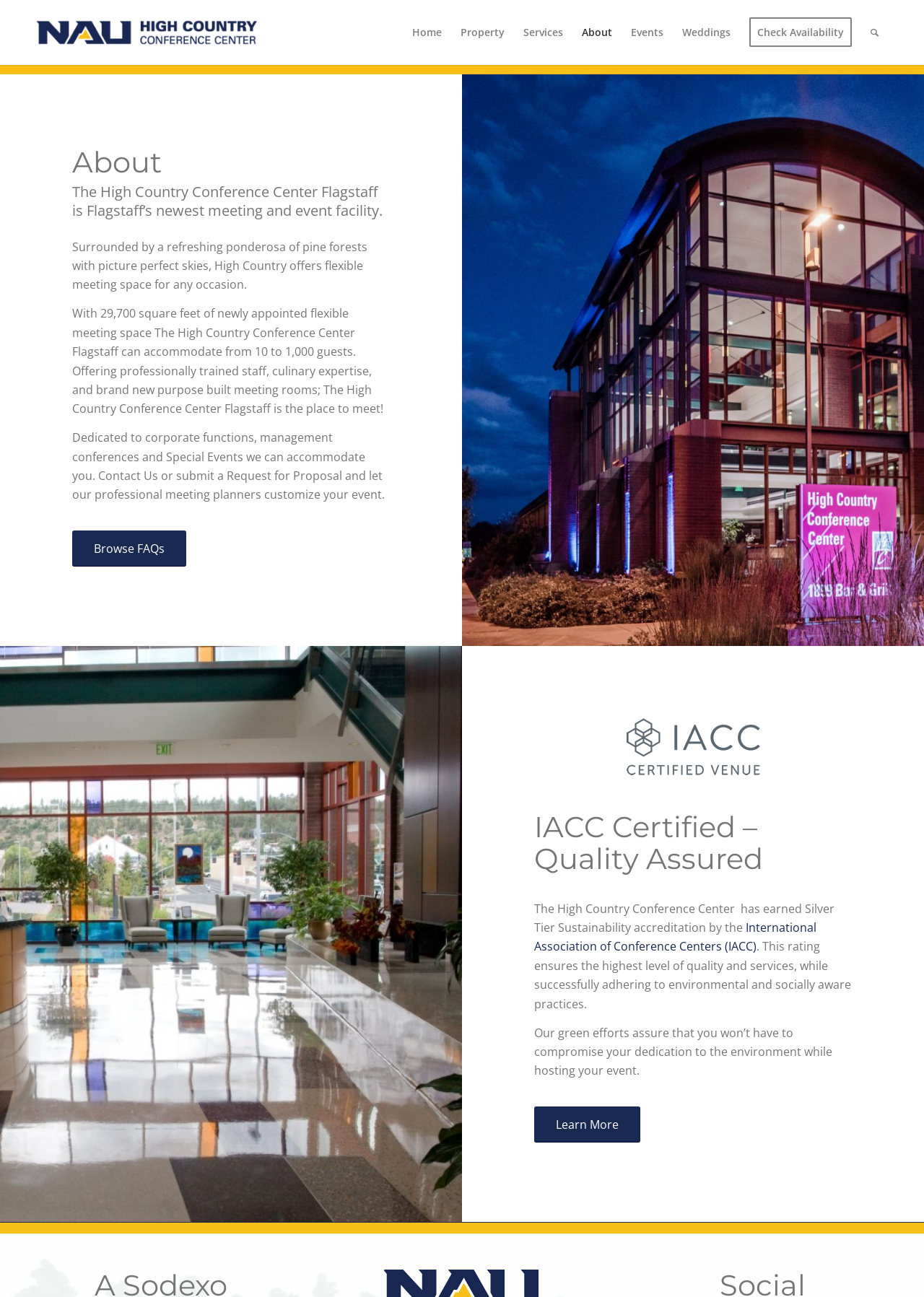Please identify the bounding box coordinates of the clickable element to fulfill the following instruction: "Learn More about IACC certification". The coordinates should be four float numbers between 0 and 1, i.e., [left, top, right, bottom].

[0.578, 0.853, 0.693, 0.881]